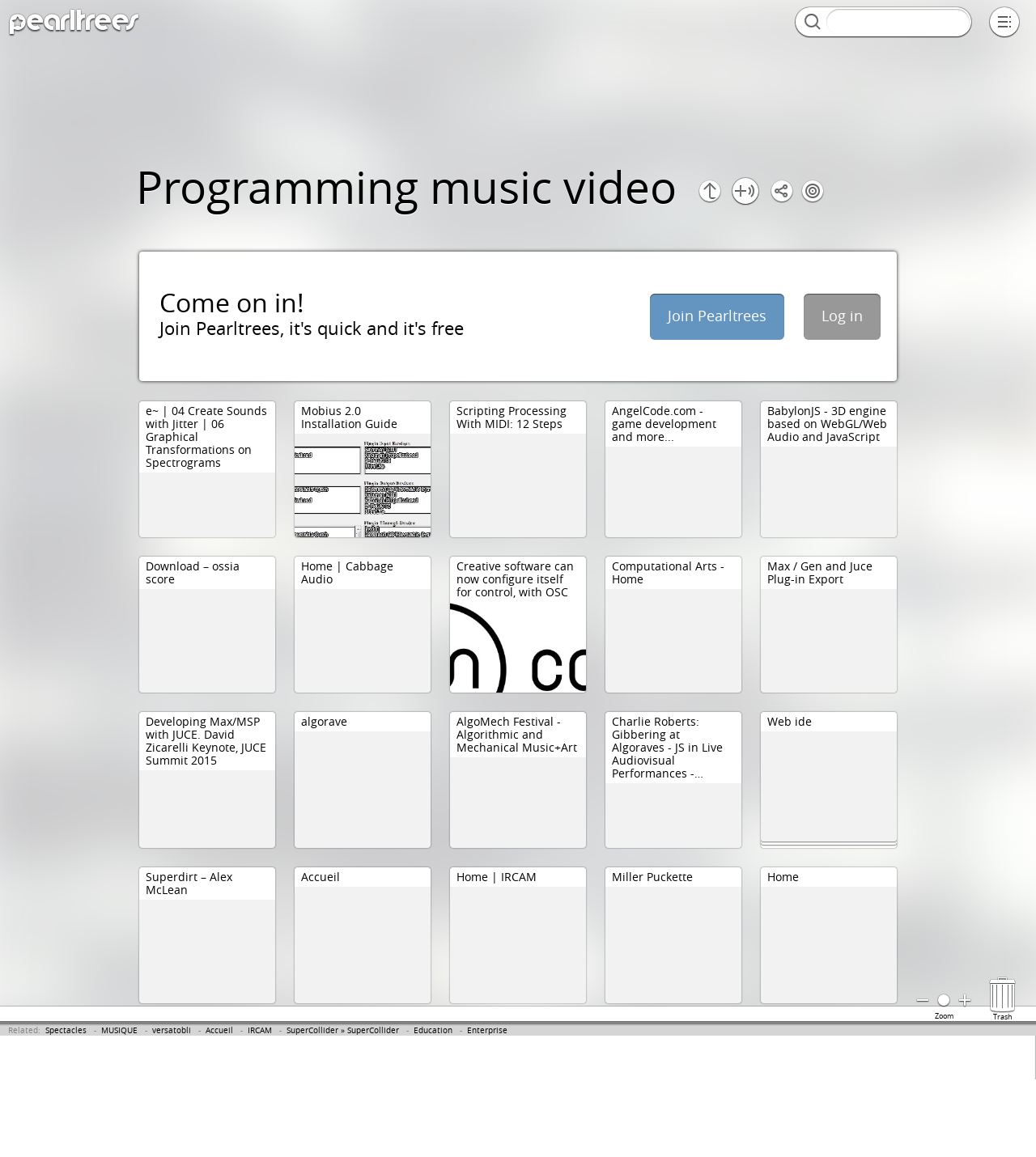Construct a comprehensive description capturing every detail on the webpage.

This webpage appears to be a collection of resources and links related to music, programming, and audio processing. At the top, there are three static text elements labeled "Related", "Popular", and "Trending", which are positioned side by side. Below these, there is a call-to-action section with text "Come on in!" and buttons to "Join Pearltrees" and "Log in".

The main content area is divided into several sections, each containing a list of static text elements with descriptive titles and links to various websites and resources. These sections are arranged vertically, with each section containing 4-5 elements. The titles and links include topics such as audio processing, music programming, and game development.

On the right side of the page, there is a search bar with a textbox and a button. Below the search bar, there is a layout table with several buttons and static text elements, including a "Zoom" button and a "Trash" button.

At the bottom of the page, there is a horizontal list of links to various websites and resources, including "Spectacles", "MUSIQUE", "IRCAM", and "SuperCollider". These links are separated by dashes and are positioned side by side.